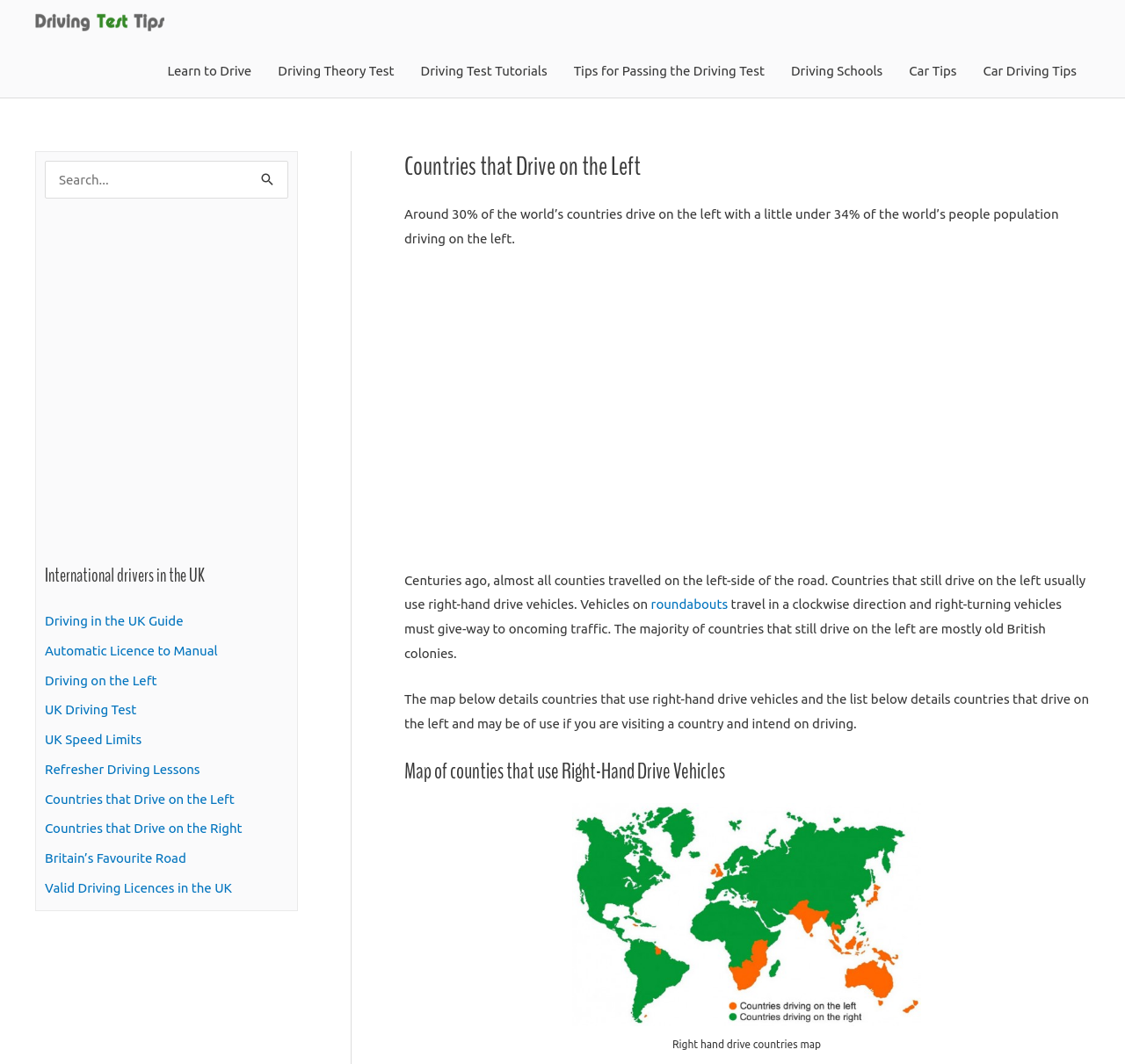Can you specify the bounding box coordinates for the region that should be clicked to fulfill this instruction: "Click on the link to learn to drive".

[0.137, 0.042, 0.235, 0.091]